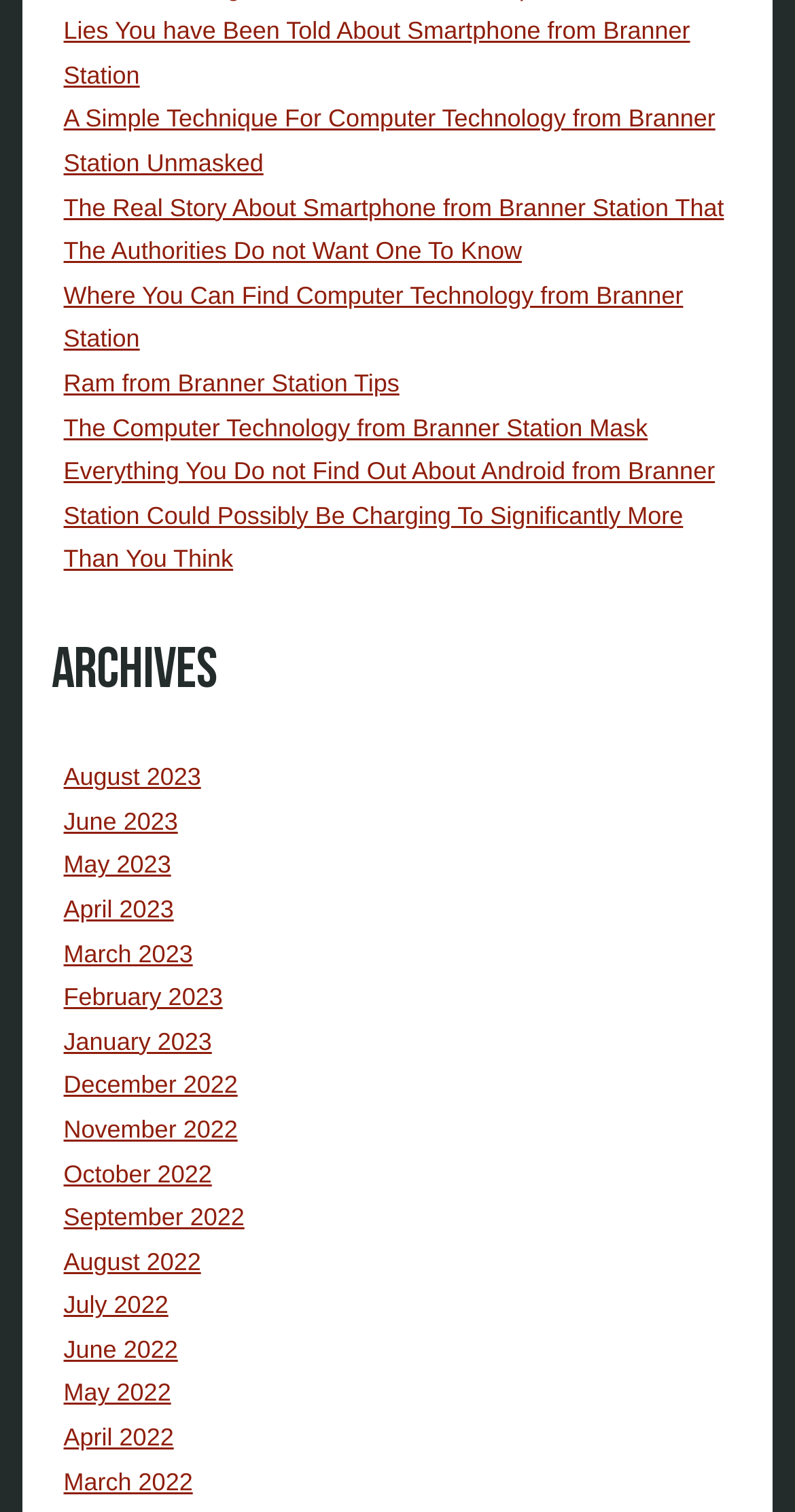Identify the bounding box coordinates of the region that should be clicked to execute the following instruction: "View archives".

[0.065, 0.41, 0.935, 0.478]